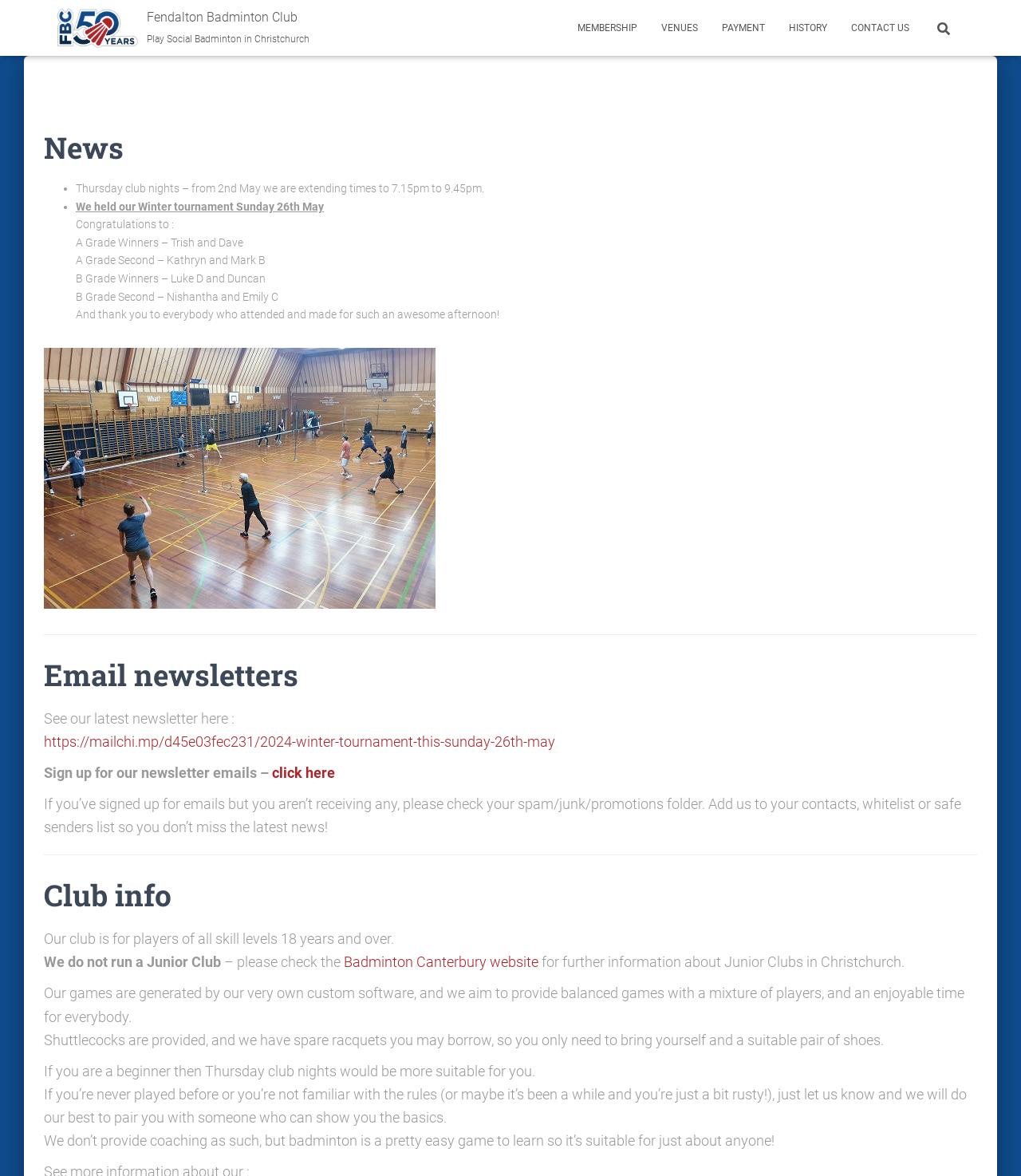Find the bounding box coordinates of the area to click in order to follow the instruction: "View the 'NEWS'".

[0.043, 0.105, 0.957, 0.146]